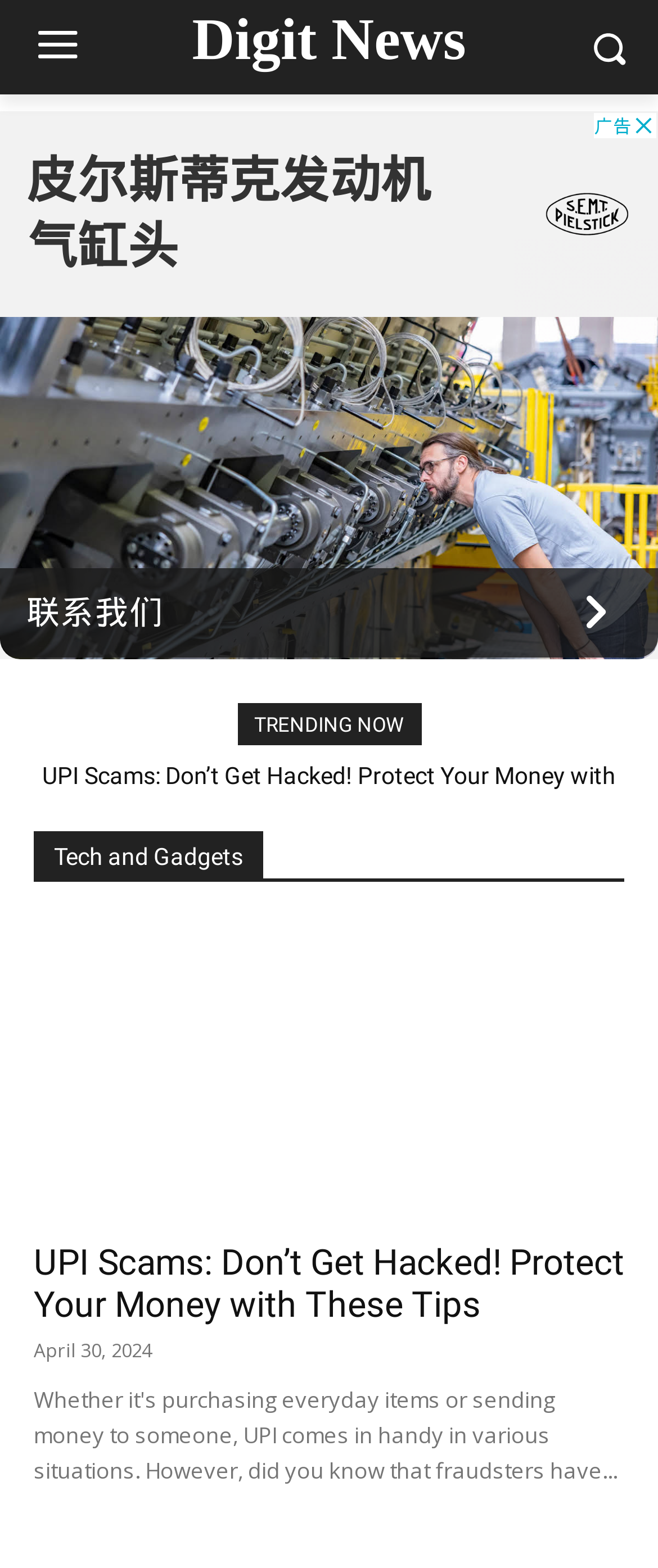What is the date of the latest article?
Look at the screenshot and give a one-word or phrase answer.

April 30, 2024